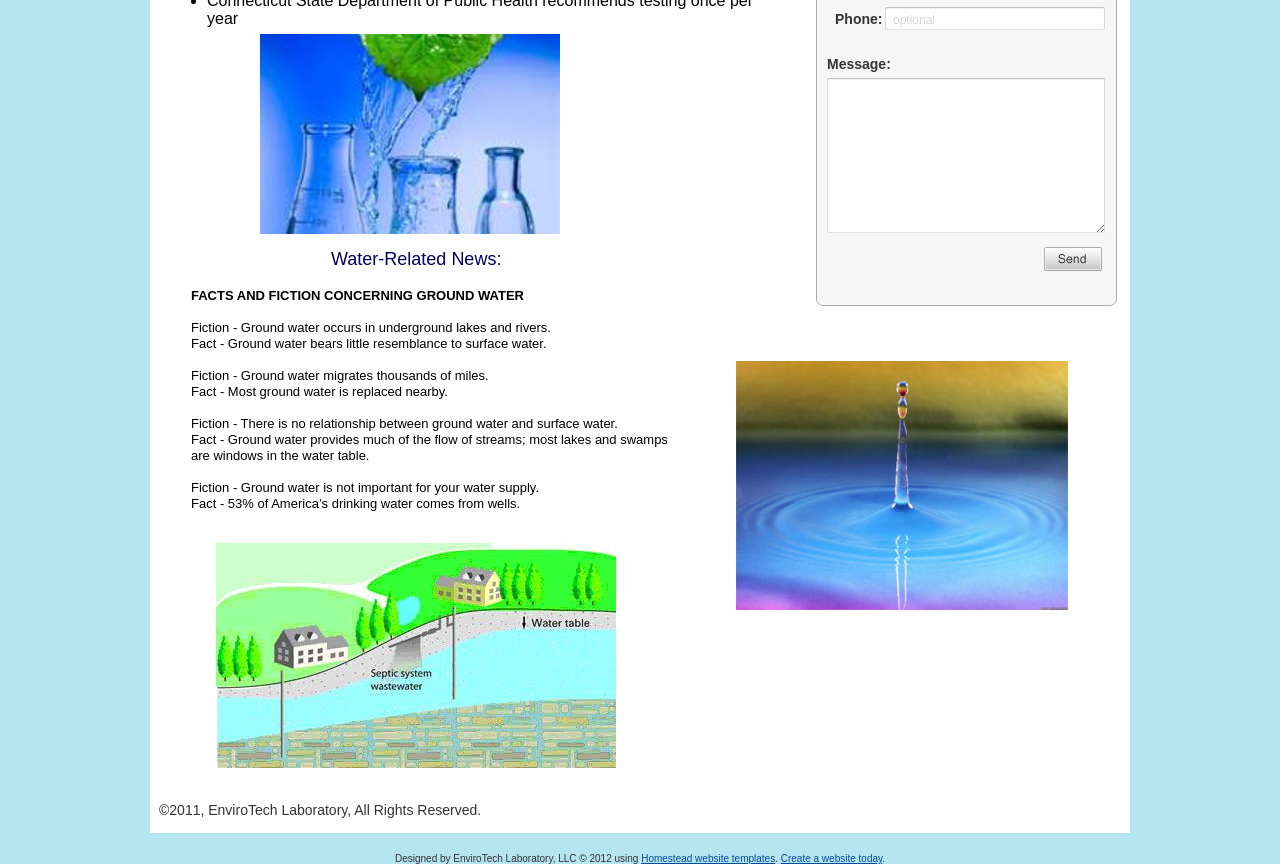Determine the bounding box of the UI element mentioned here: "Homestead website templates". The coordinates must be in the format [left, top, right, bottom] with values ranging from 0 to 1.

[0.501, 0.987, 0.606, 1.0]